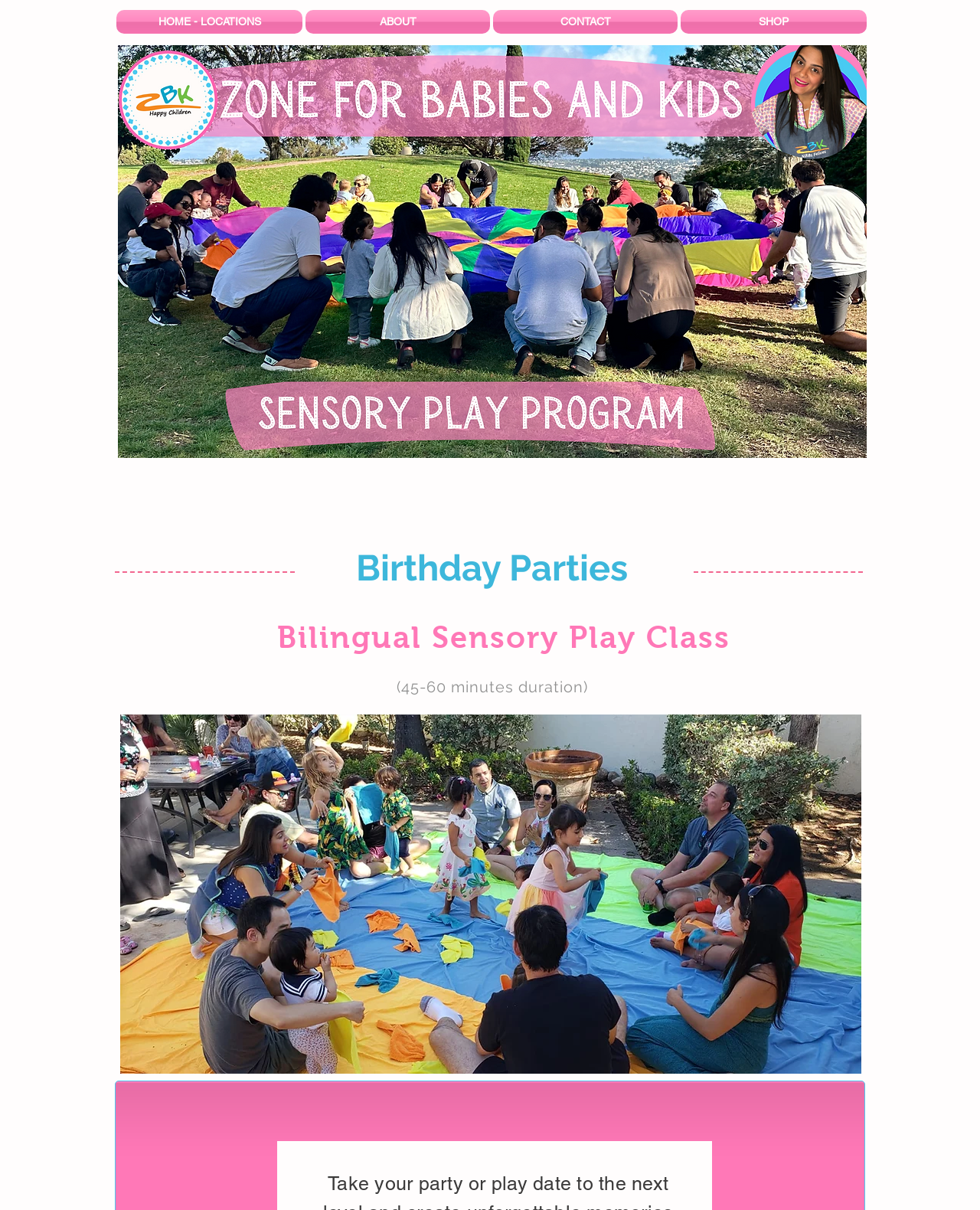What is the shape of the image at the bottom of the page?
Please provide a comprehensive answer to the question based on the webpage screenshot.

I found the answer by analyzing the bounding box coordinates of the image 'WhatsApp Image 2019-07-20 at 9.52.20 PM.' which has a bounding box coordinate of [0.123, 0.591, 0.879, 0.887]. The coordinates suggest that the image is a rectangle in shape.